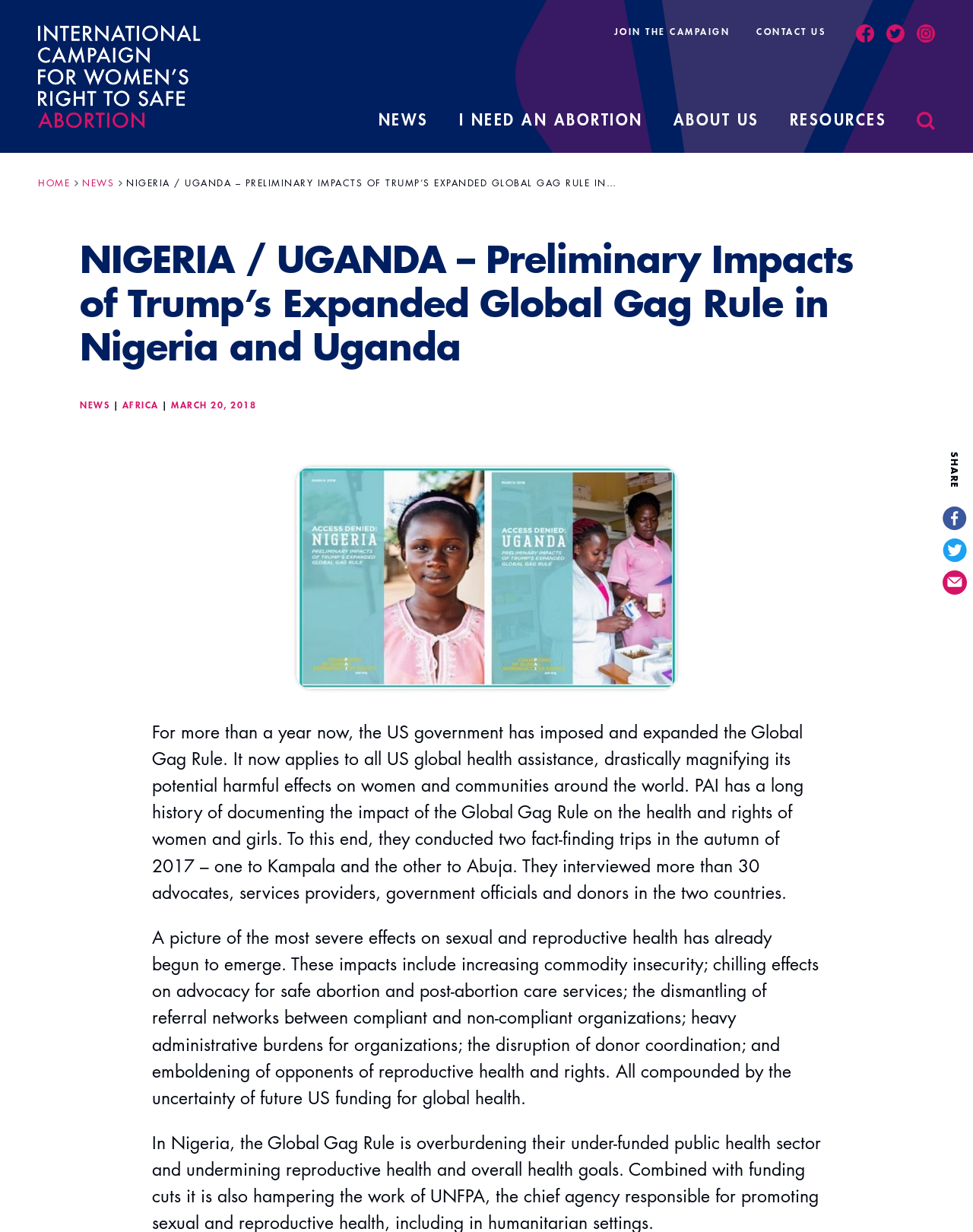Provide the bounding box coordinates of the area you need to click to execute the following instruction: "Go to the home page".

[0.039, 0.143, 0.072, 0.154]